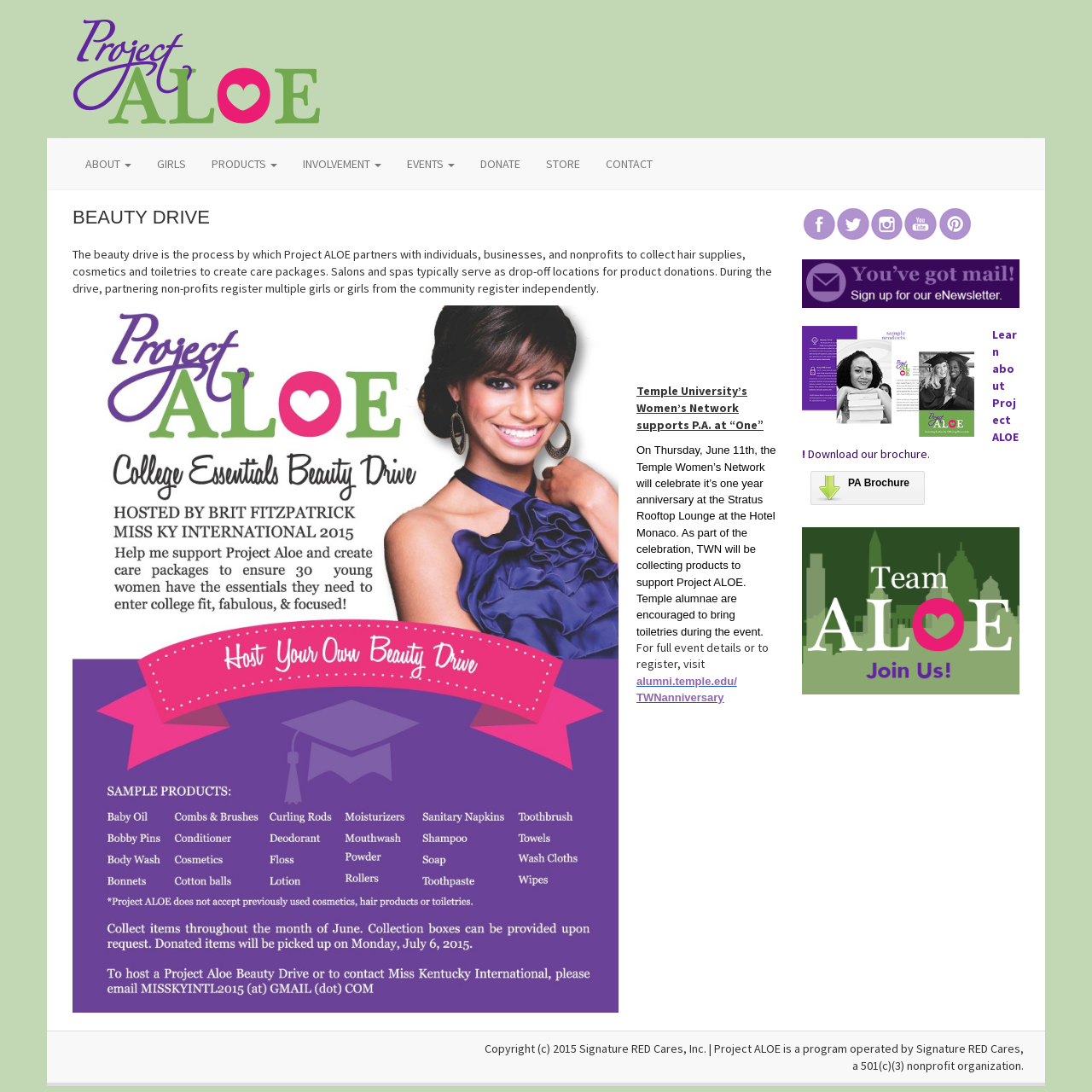How many social media links are there?
Can you offer a detailed and complete answer to this question?

There are five social media links, namely 'PURPLE FB', 'PURPLE TWITTER', 'PURPLE IG', 'PURPLE YOUTUBE', and 'PURPLE PINTEREST', which are located in the complementary section of the webpage.